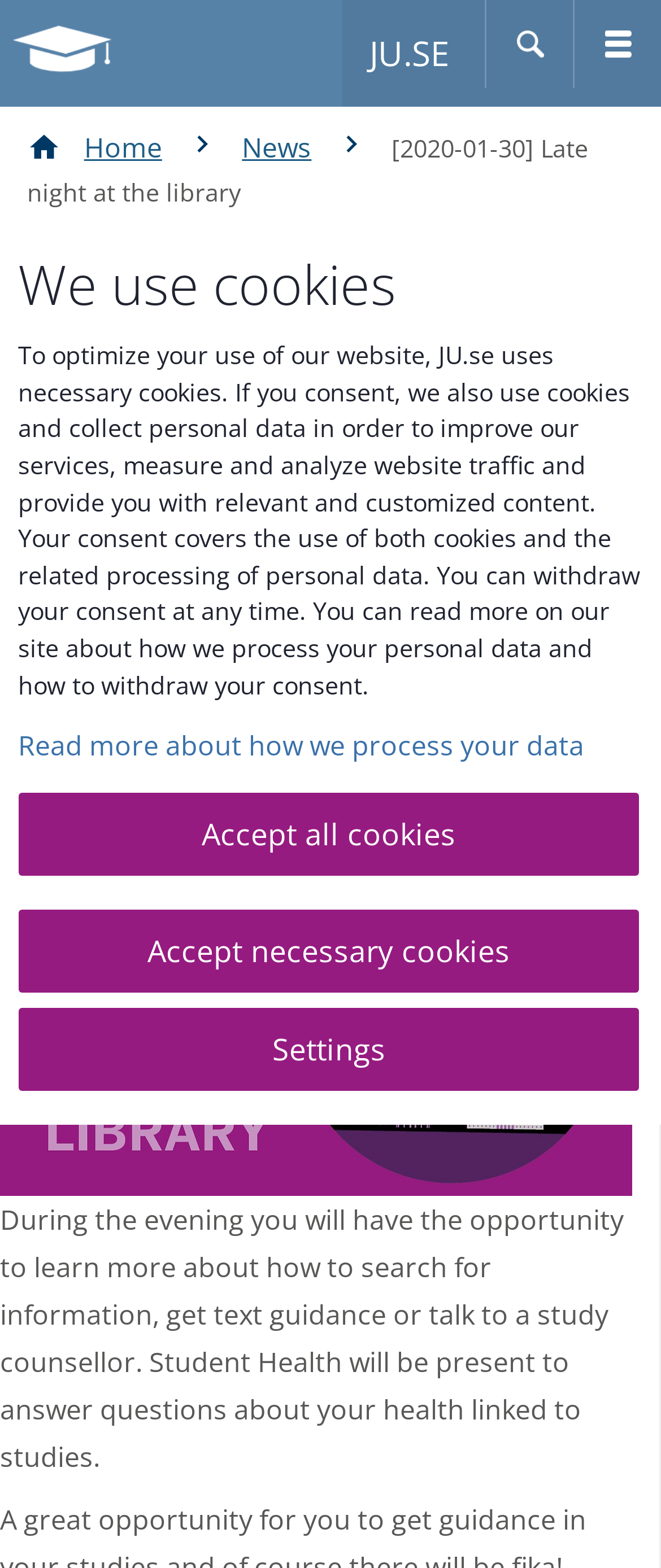Based on the element description: "title="Search" value="Search"", identify the UI element and provide its bounding box coordinates. Use four float numbers between 0 and 1, [left, top, right, bottom].

[0.926, 0.126, 0.967, 0.143]